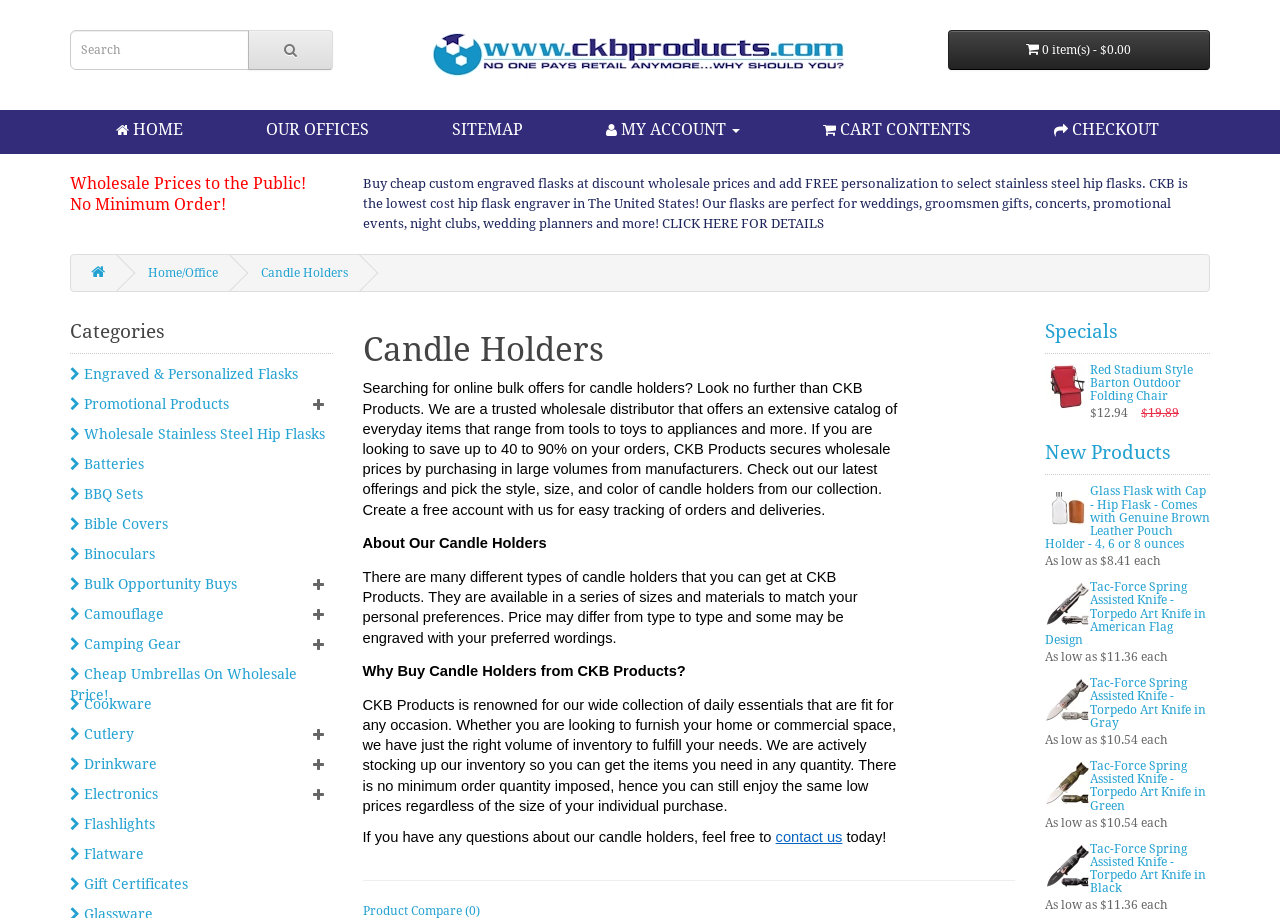Find the bounding box coordinates for the area that must be clicked to perform this action: "View cart contents".

[0.643, 0.131, 0.759, 0.151]